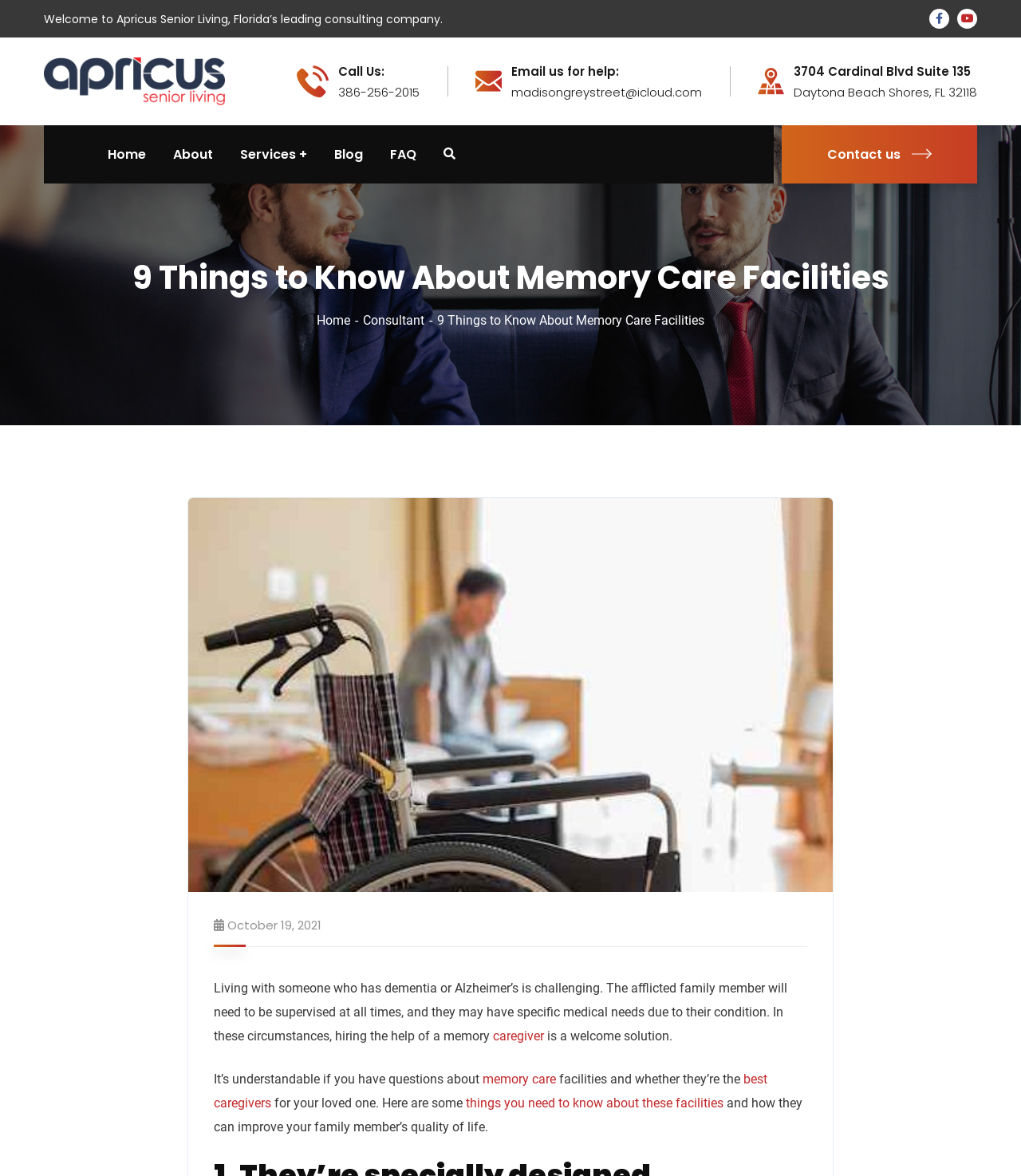Please find the bounding box coordinates of the clickable region needed to complete the following instruction: "Click the 'Home' link". The bounding box coordinates must consist of four float numbers between 0 and 1, i.e., [left, top, right, bottom].

[0.105, 0.107, 0.143, 0.156]